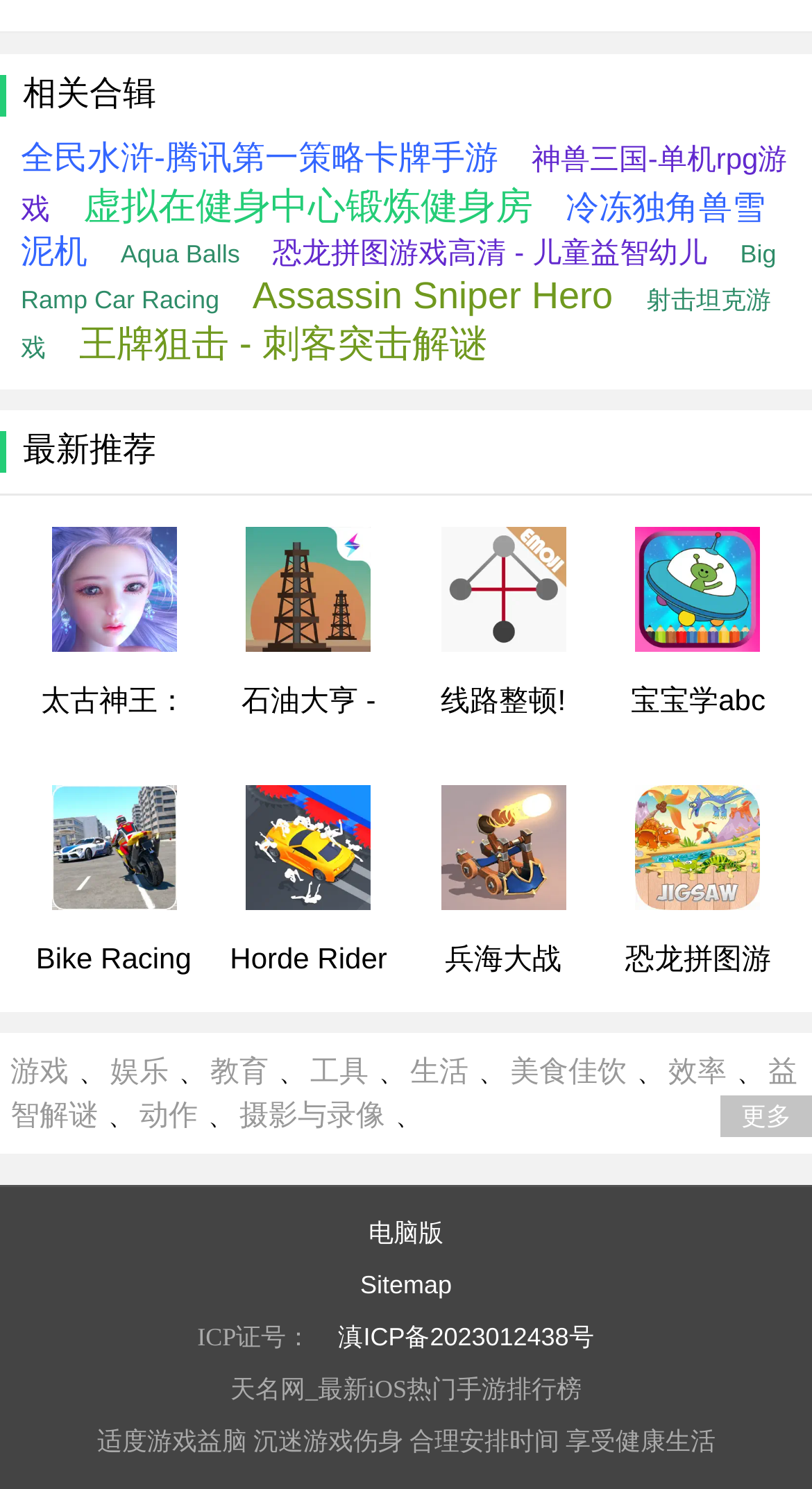Identify the bounding box for the UI element described as: "Big Ramp Car Racing". The coordinates should be four float numbers between 0 and 1, i.e., [left, top, right, bottom].

[0.026, 0.16, 0.956, 0.211]